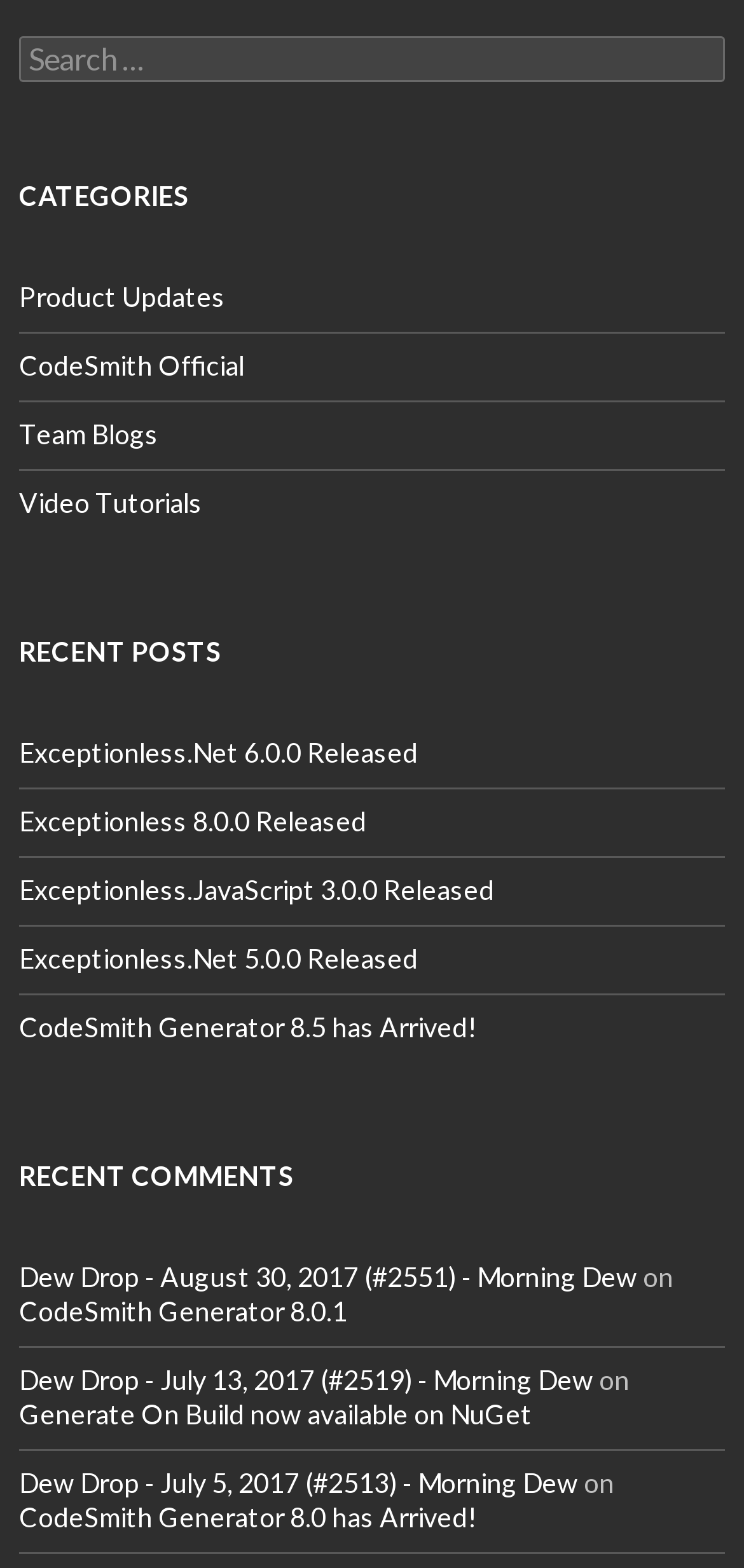Using the element description: "CodeSmith Generator 8.0 has Arrived!", determine the bounding box coordinates for the specified UI element. The coordinates should be four float numbers between 0 and 1, [left, top, right, bottom].

[0.026, 0.957, 0.641, 0.977]